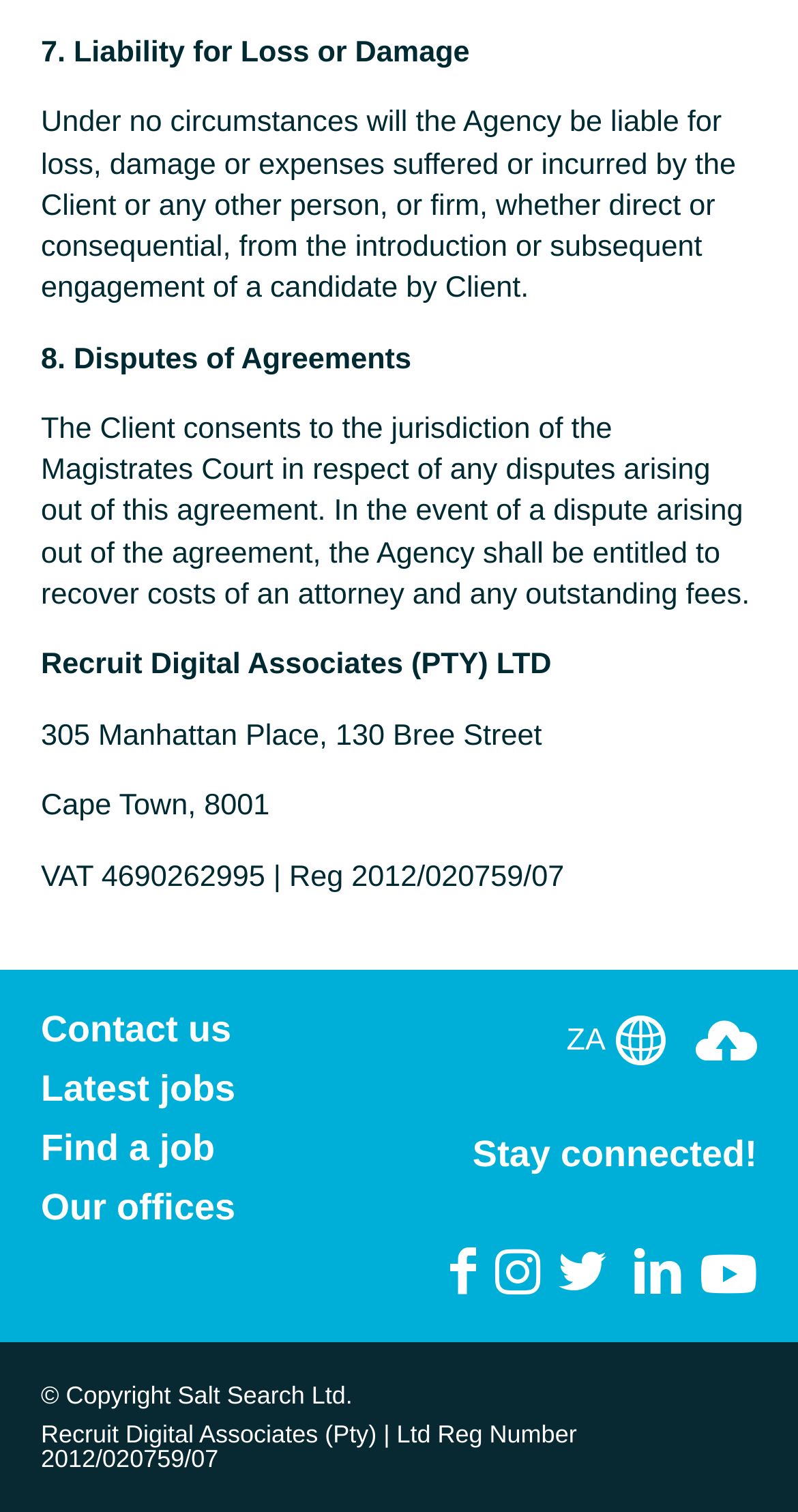Use a single word or phrase to answer the question:
Where is the agency's office located?

Cape Town